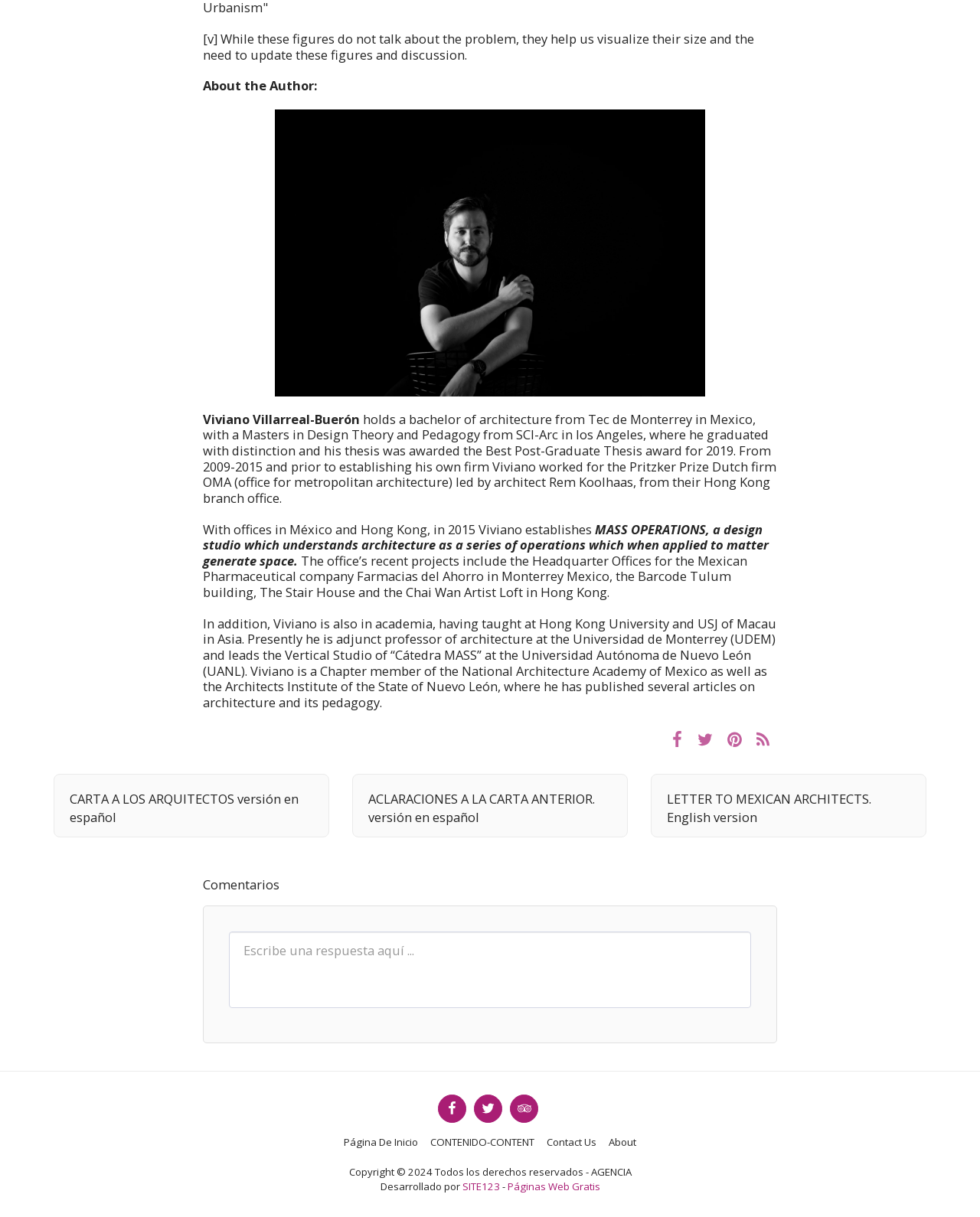Find and provide the bounding box coordinates for the UI element described here: "Quick View". The coordinates should be given as four float numbers between 0 and 1: [left, top, right, bottom].

None